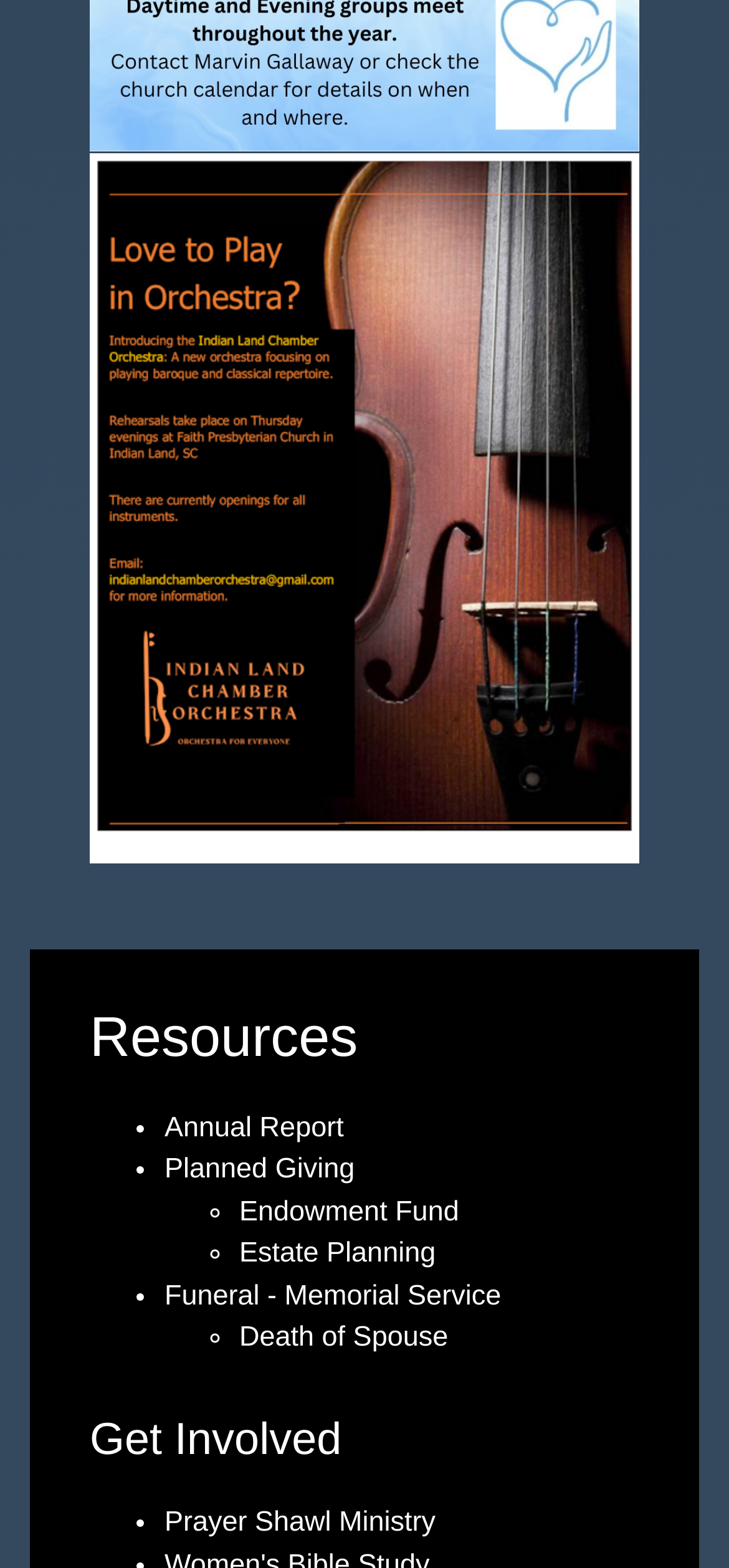What is the name of the shawl ministry mentioned in the Get Involved section?
Based on the content of the image, thoroughly explain and answer the question.

I found the answer by looking at the static text element with the text 'Prayer Shawl Ministry' in the Get Involved section.